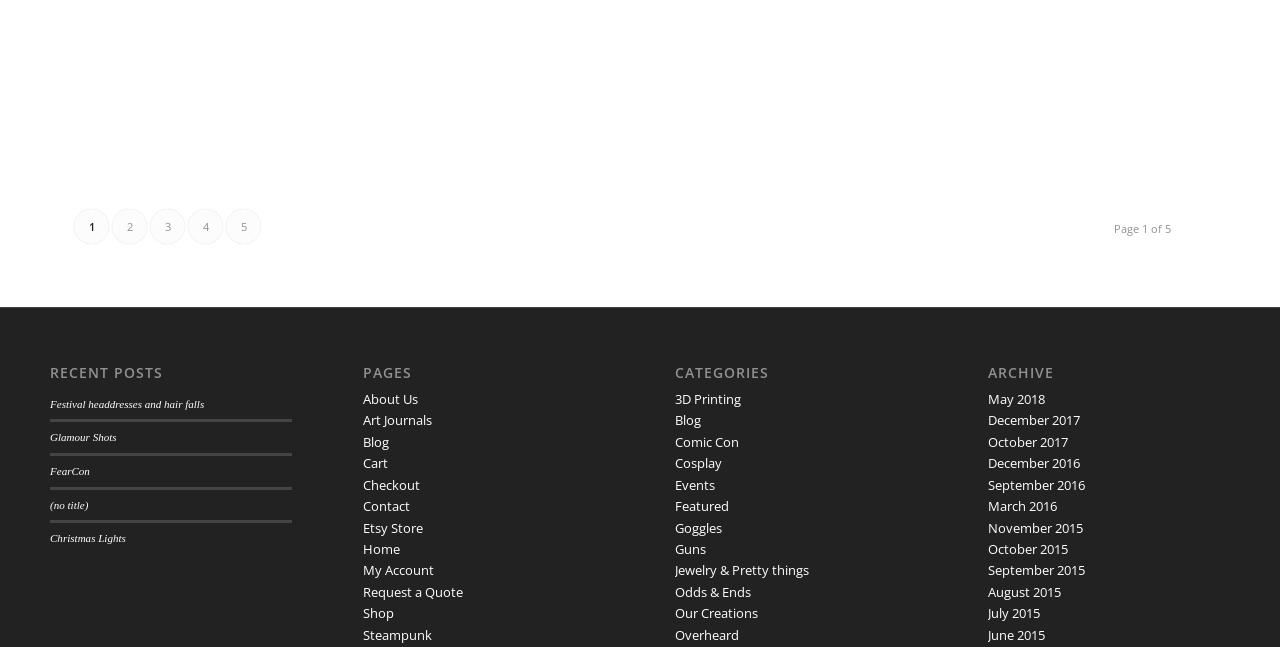Using the description "Jewelry & Pretty things", locate and provide the bounding box of the UI element.

[0.528, 0.868, 0.632, 0.896]